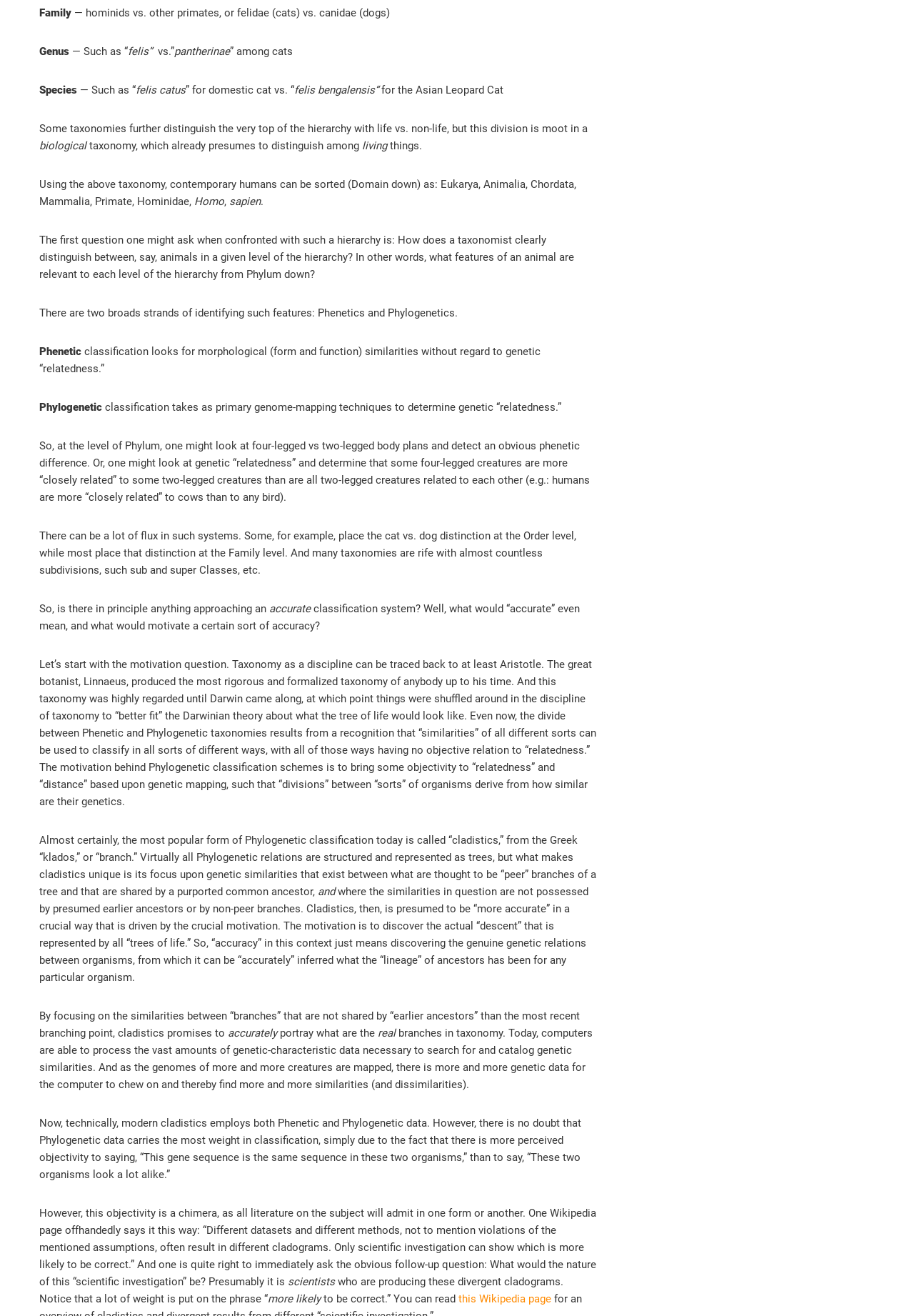Analyze the image and provide a detailed answer to the question: What is the role of computers in modern cladistics?

Computers play a crucial role in modern cladistics by processing the vast amounts of genetic-characteristic data necessary to search for and catalog genetic similarities. This is stated in the webpage as 'Today, computers are able to process the vast amounts of genetic-characteristic data necessary to search for and catalog genetic similarities. And as the genomes of more and more creatures are mapped, there is more and more genetic data for the computer to chew on and thereby find more and more similarities (and dissimilarities)'.